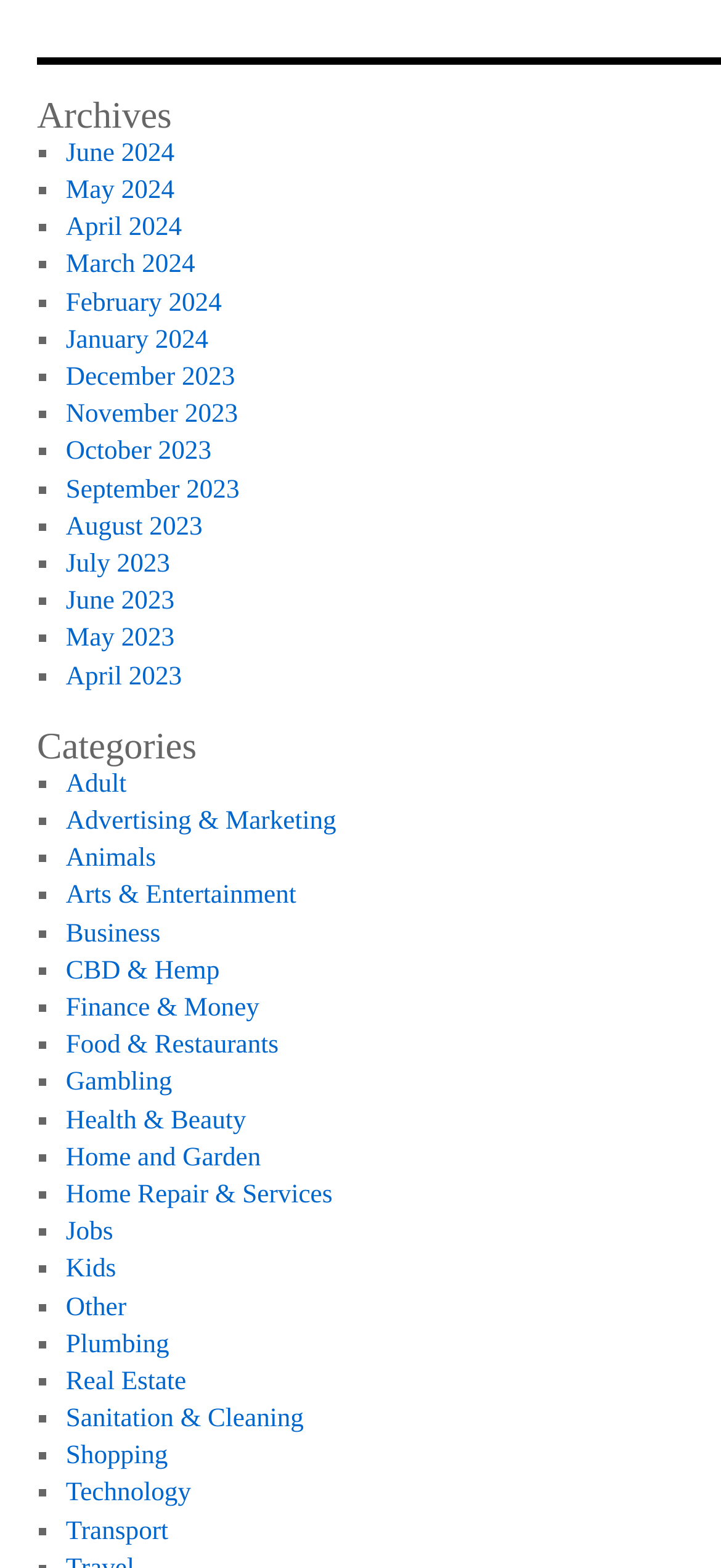Can you find the bounding box coordinates for the element to click on to achieve the instruction: "Browse categories for Adult"?

[0.091, 0.491, 0.175, 0.51]